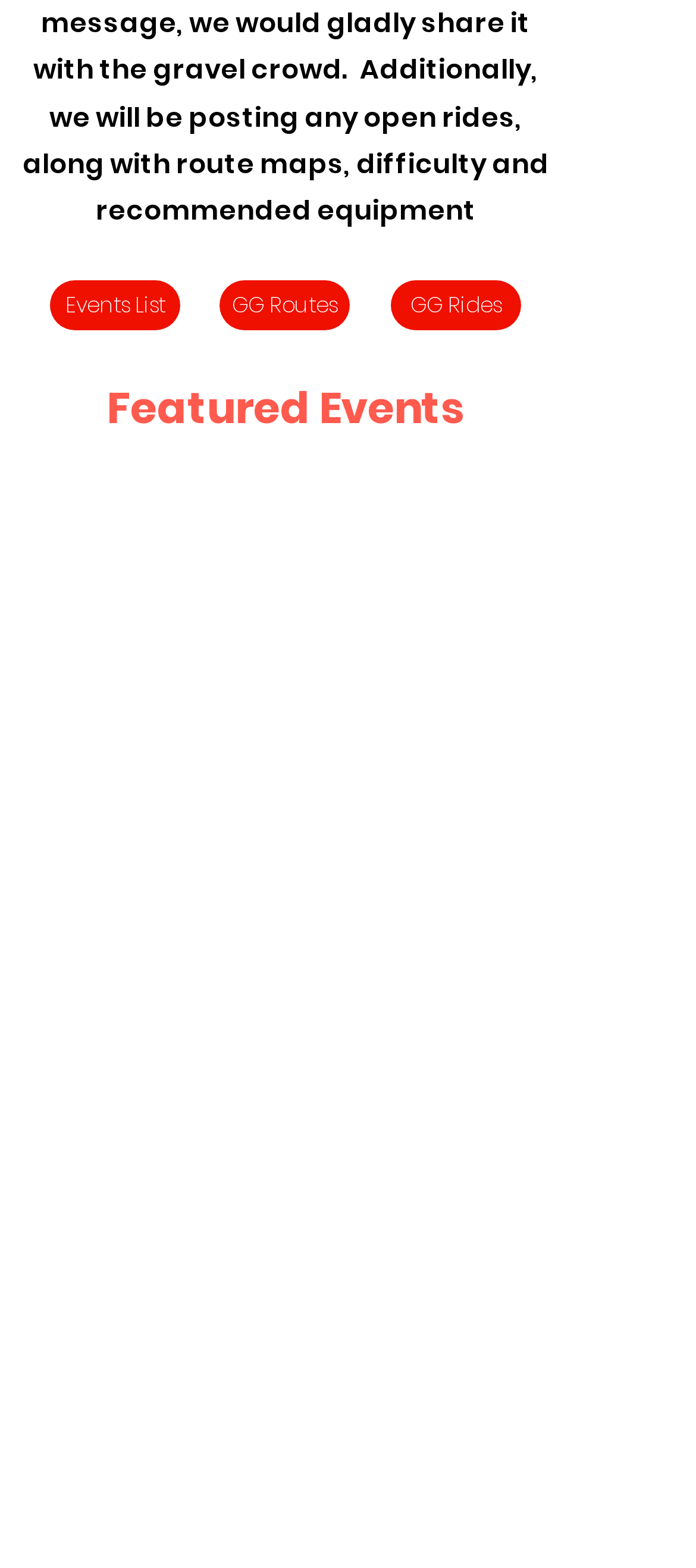Locate and provide the bounding box coordinates for the HTML element that matches this description: "Click here".

[0.387, 0.763, 0.672, 0.798]